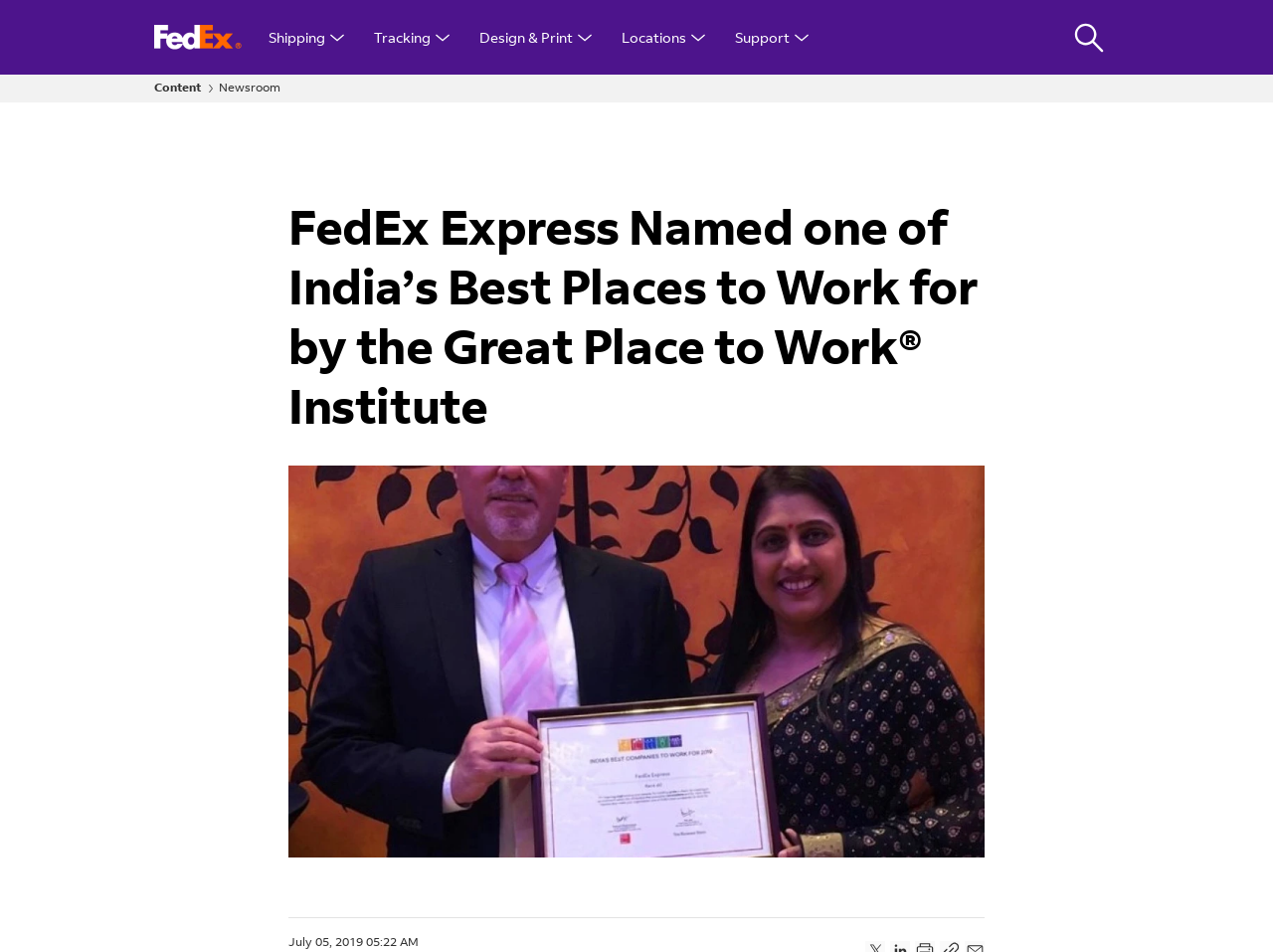How many buttons are in the top menu?
Answer the question using a single word or phrase, according to the image.

5